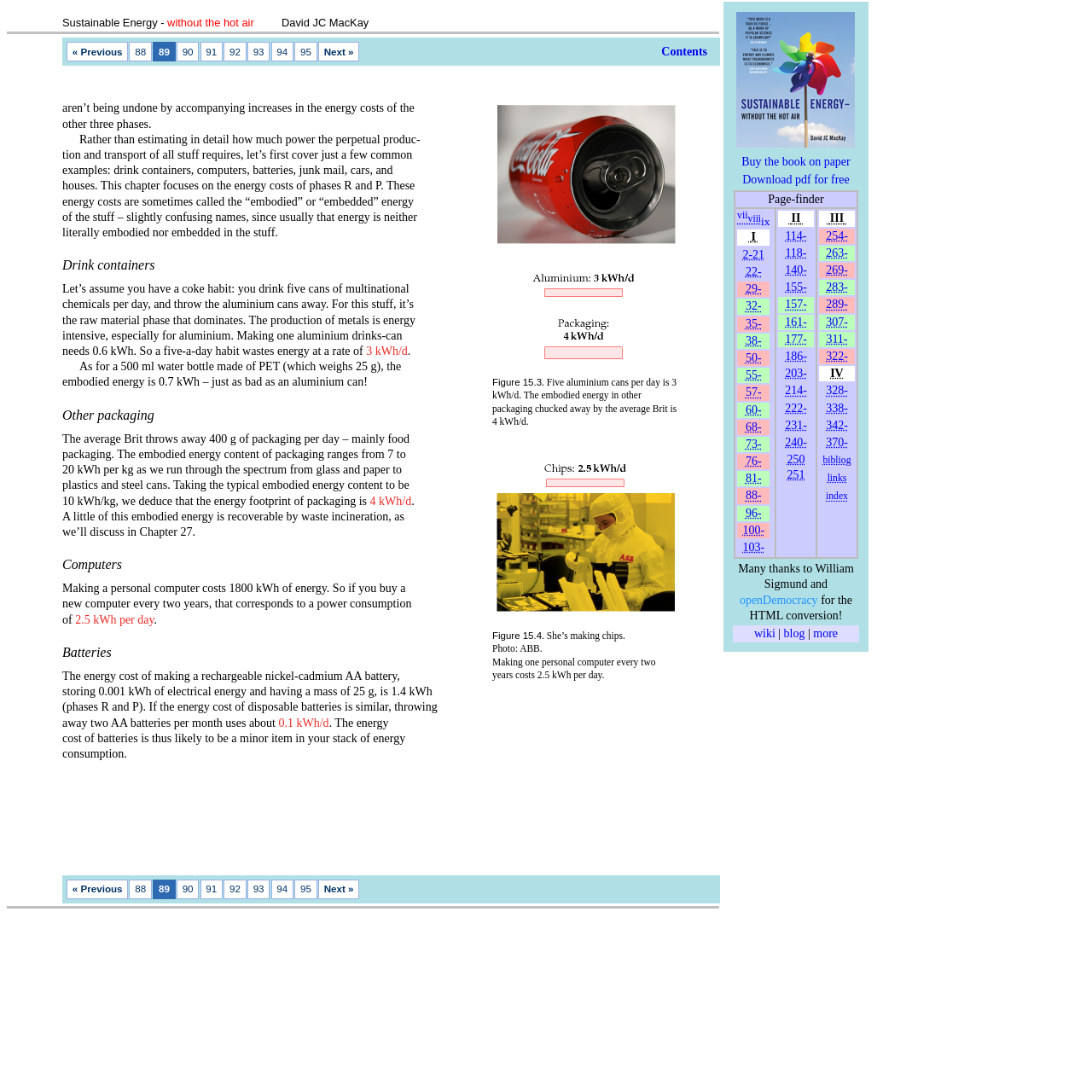Carefully observe the image and respond to the question with a detailed answer:
What is the topic of the section 'Drink containers'?

I found the section 'Drink containers' on the webpage, which discusses the energy cost of aluminium cans, specifically the energy required to produce one aluminium drinks-can, which is 0.6 kWh.